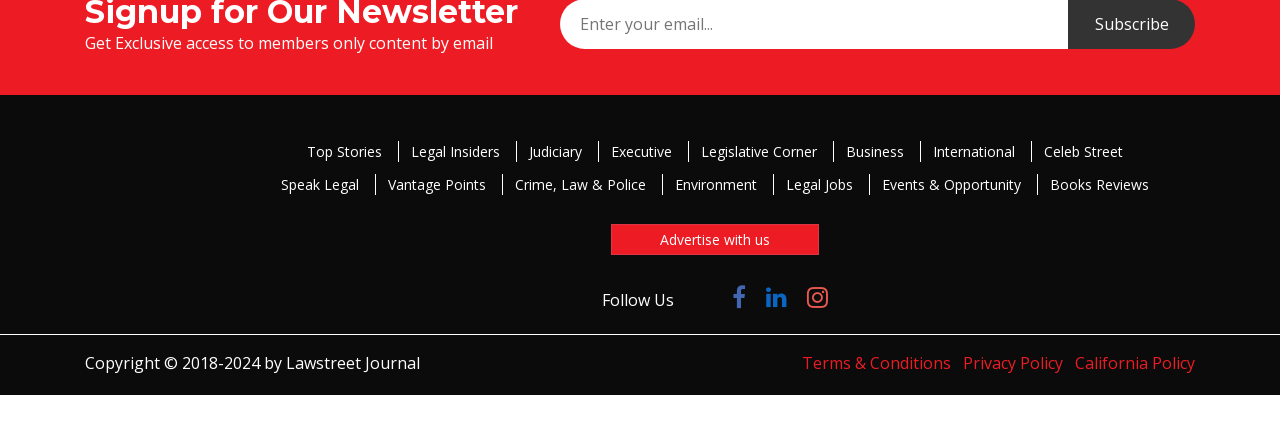Given the element description Top Stories, predict the bounding box coordinates for the UI element in the webpage screenshot. The format should be (top-left x, top-left y, bottom-right x, bottom-right y), and the values should be between 0 and 1.

[0.23, 0.33, 0.308, 0.379]